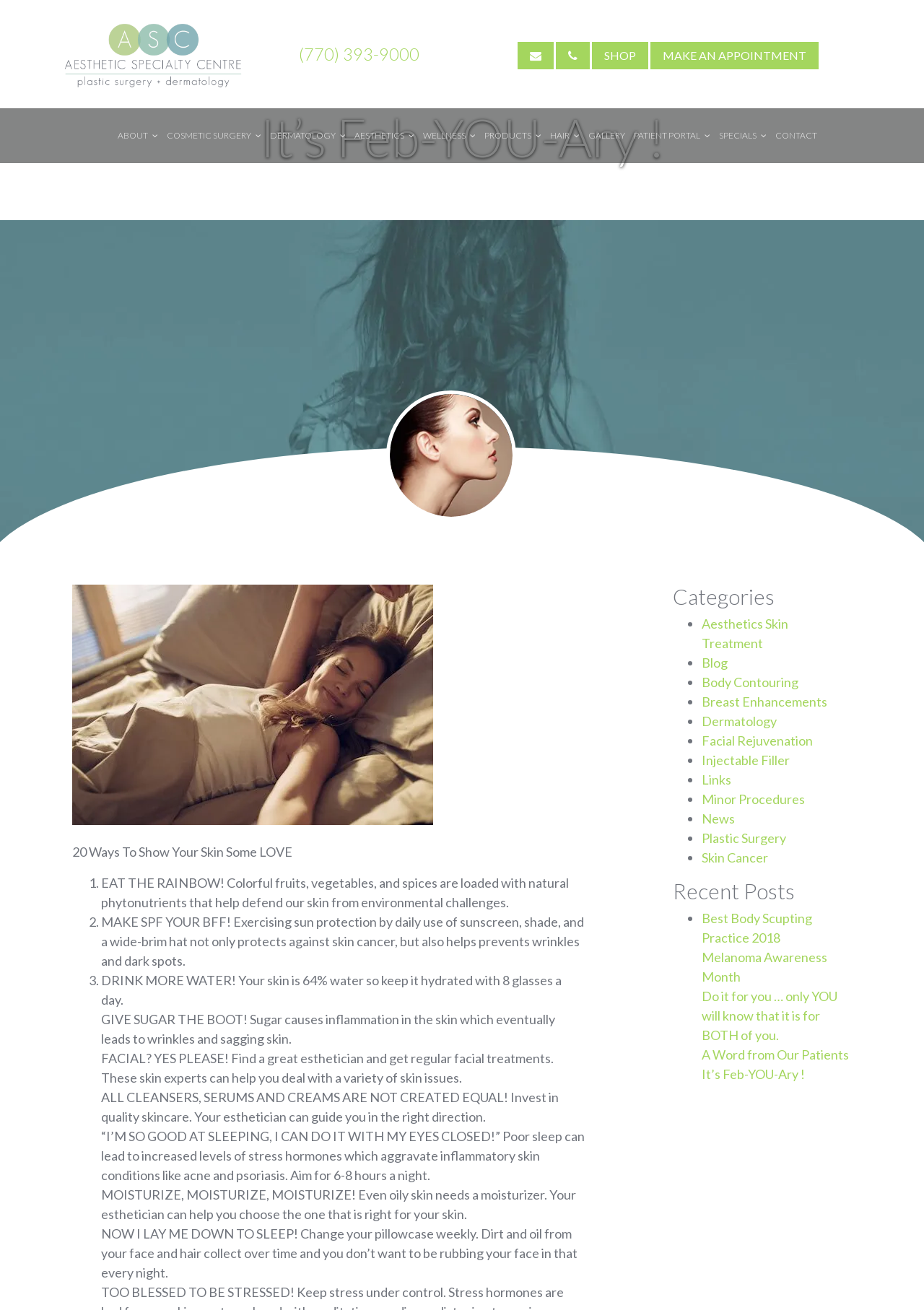Identify the bounding box for the given UI element using the description provided. Coordinates should be in the format (top-left x, top-left y, bottom-right x, bottom-right y) and must be between 0 and 1. Here is the description: Cosmetic Surgery

[0.176, 0.087, 0.288, 0.12]